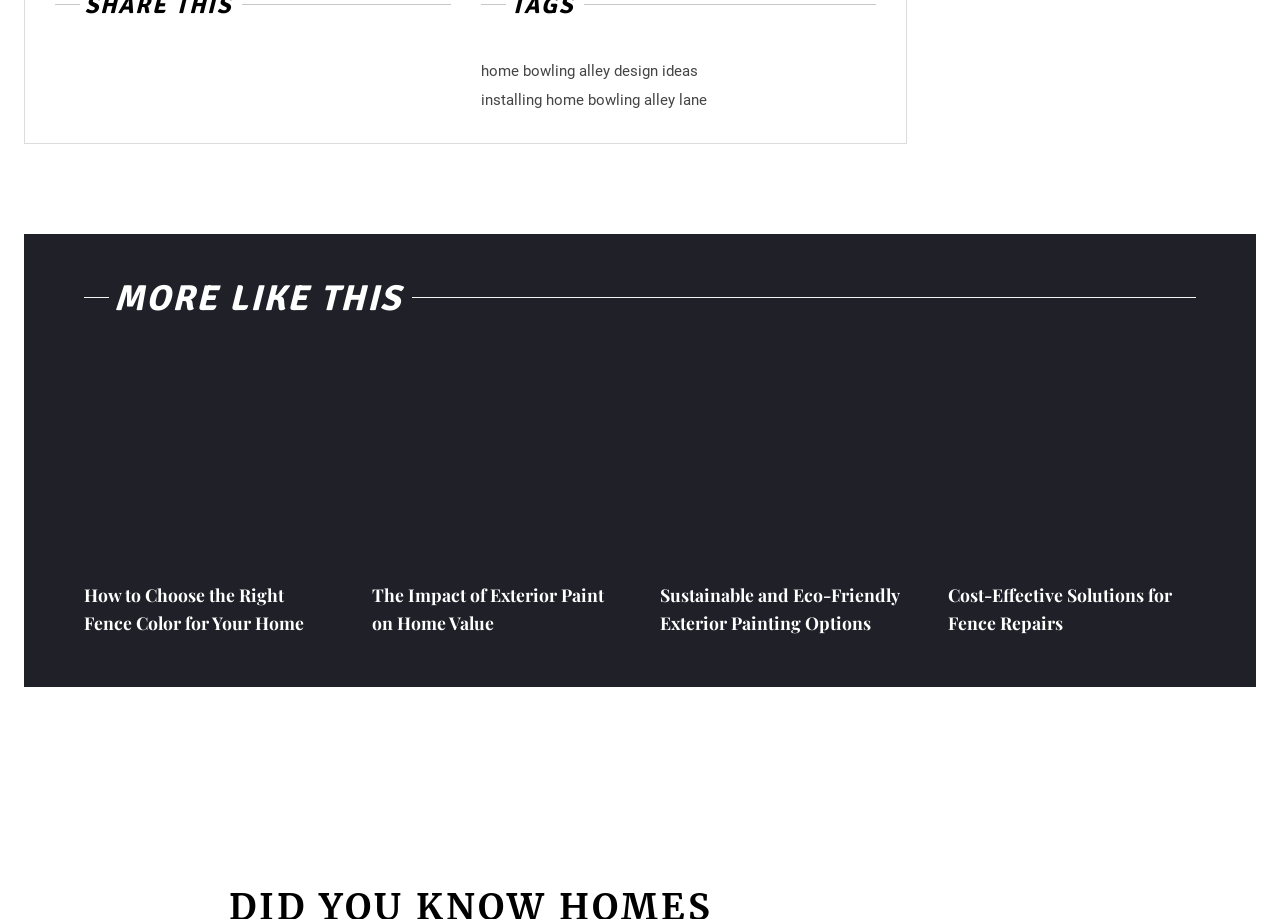Pinpoint the bounding box coordinates of the element you need to click to execute the following instruction: "learn about sustainable and eco-friendly exterior painting options". The bounding box should be represented by four float numbers between 0 and 1, in the format [left, top, right, bottom].

[0.516, 0.388, 0.709, 0.604]